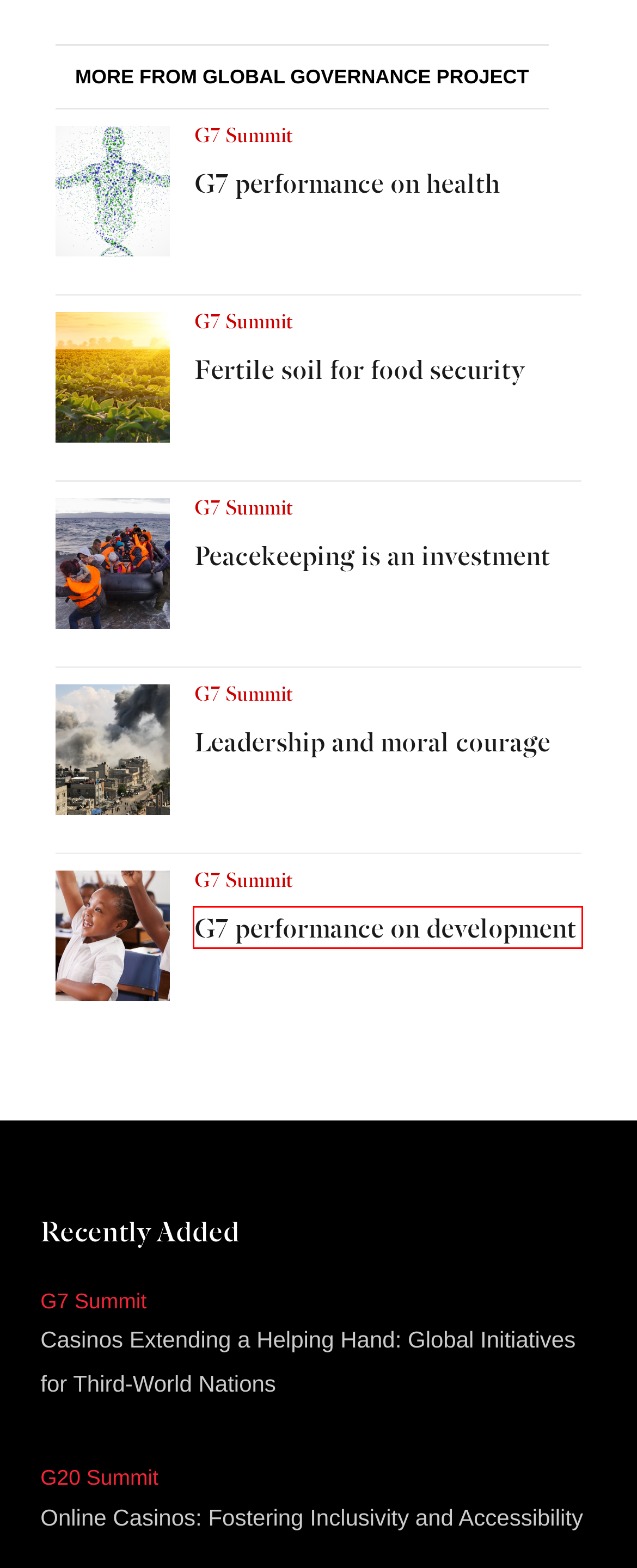Review the screenshot of a webpage that includes a red bounding box. Choose the webpage description that best matches the new webpage displayed after clicking the element within the bounding box. Here are the candidates:
A. Online Casinos: Fostering Inclusivity and Accessibility - The Global Governance Project
B. Publications - The Global Governance Project
C. David Beasley, Author at The Global Governance Project
D. Peacekeeping is an investment - The Global Governance Project
E. G7 performance on health - The Global Governance Project
F. Fertile soil for food security - The Global Governance Project
G. Leadership and moral courage - The Global Governance Project
H. G7 performance on development - The Global Governance Project

H